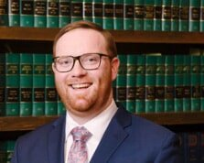Provide your answer in a single word or phrase: 
What type of cases does LEIP Law specialize in?

Labor and delivery cases